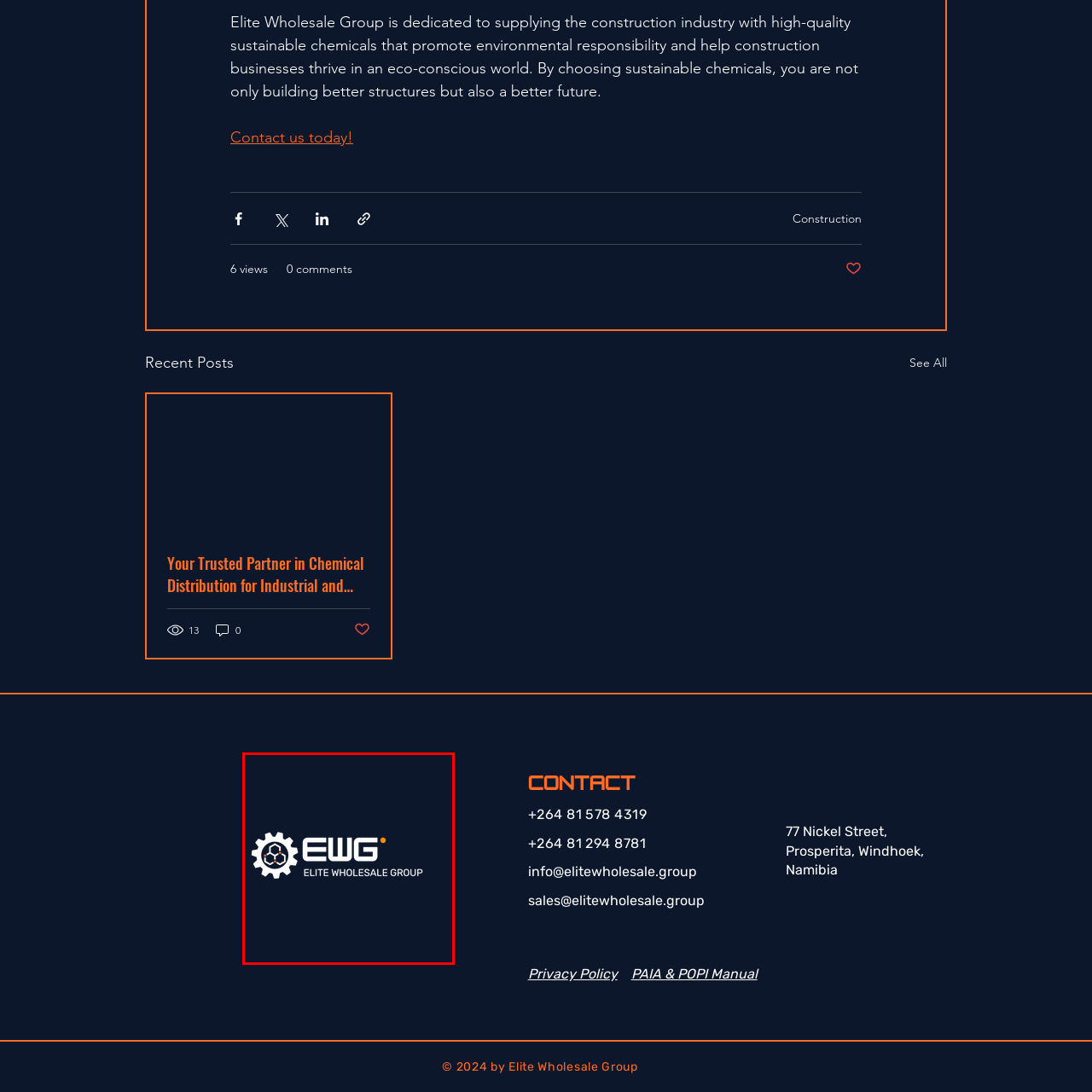What is the color of the background in the logo? View the image inside the red bounding box and respond with a concise one-word or short-phrase answer.

Dark